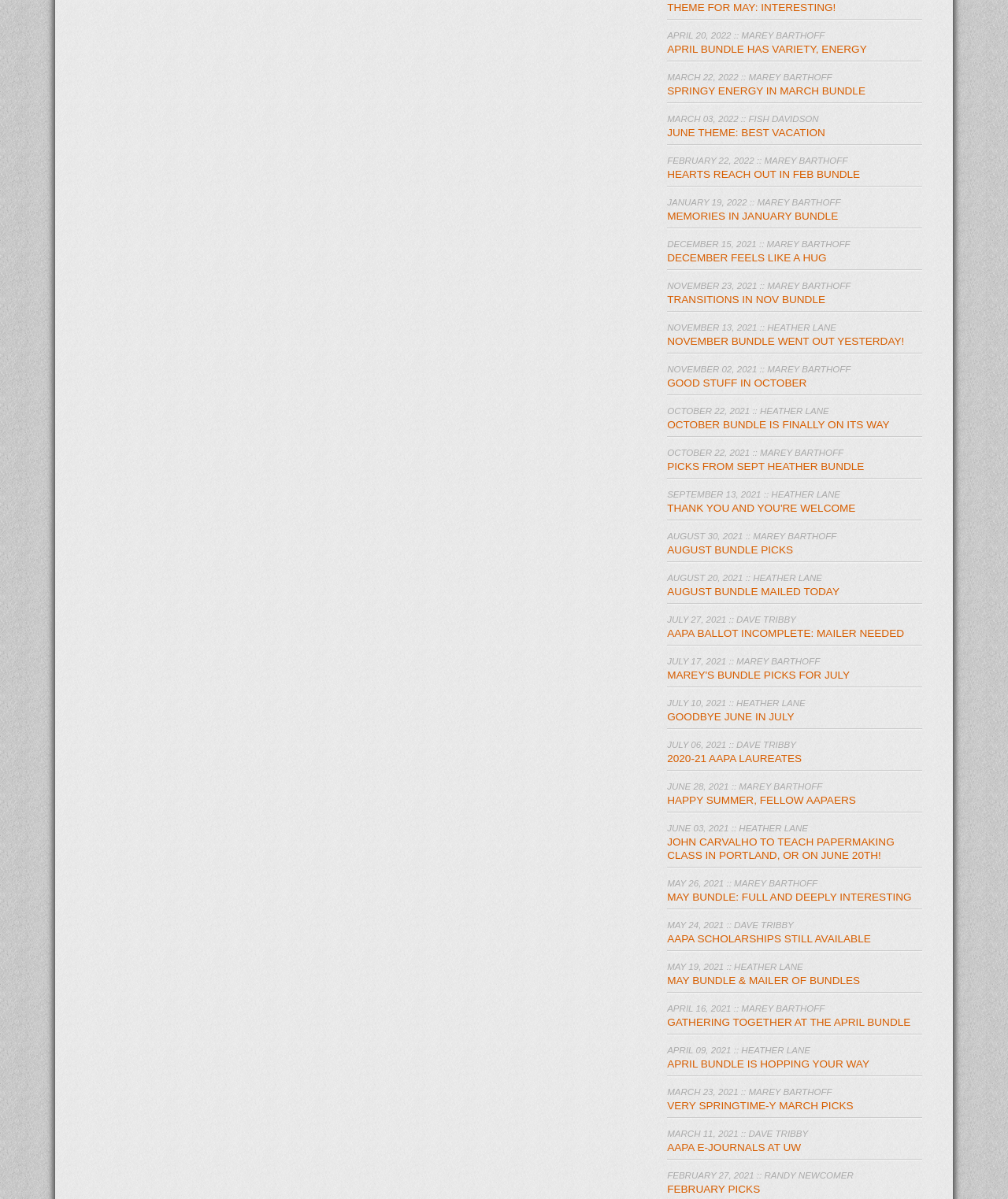Locate the bounding box coordinates of the item that should be clicked to fulfill the instruction: "Click on the 'THEME FOR MAY: INTERESTING!' link".

[0.662, 0.001, 0.829, 0.011]